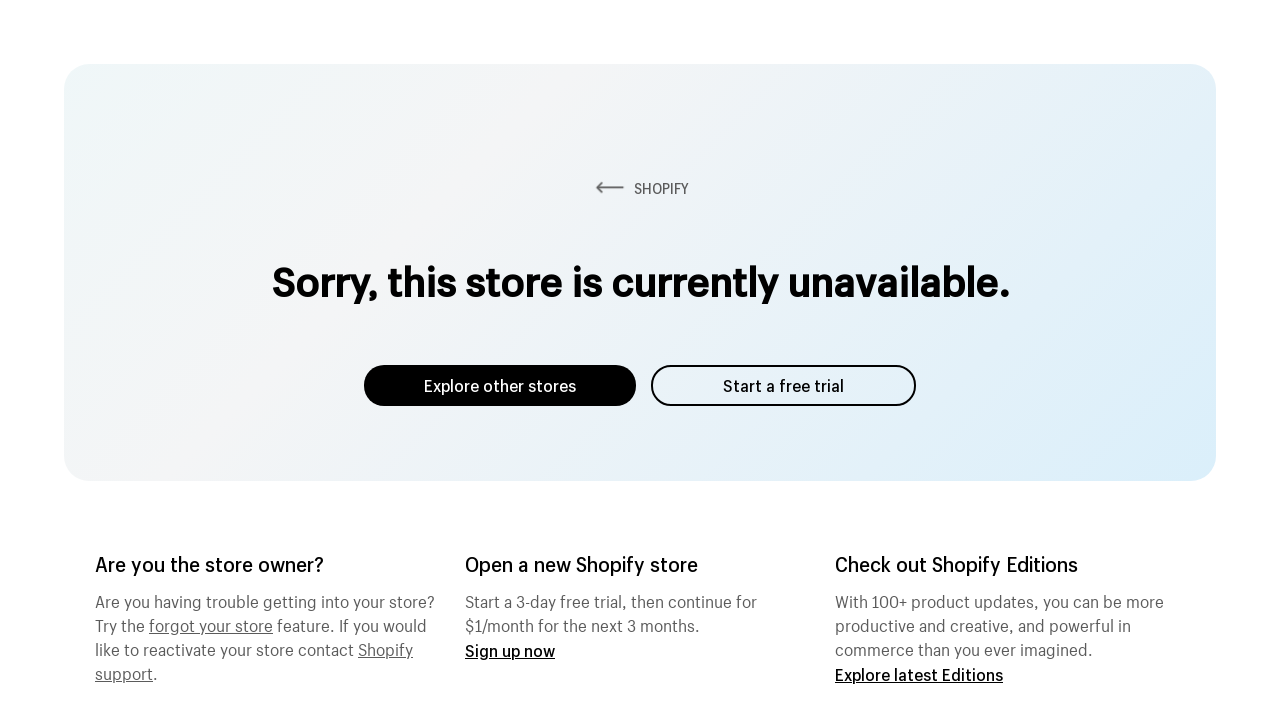What is the current status of the store?
Please provide a single word or phrase answer based on the image.

unavailable